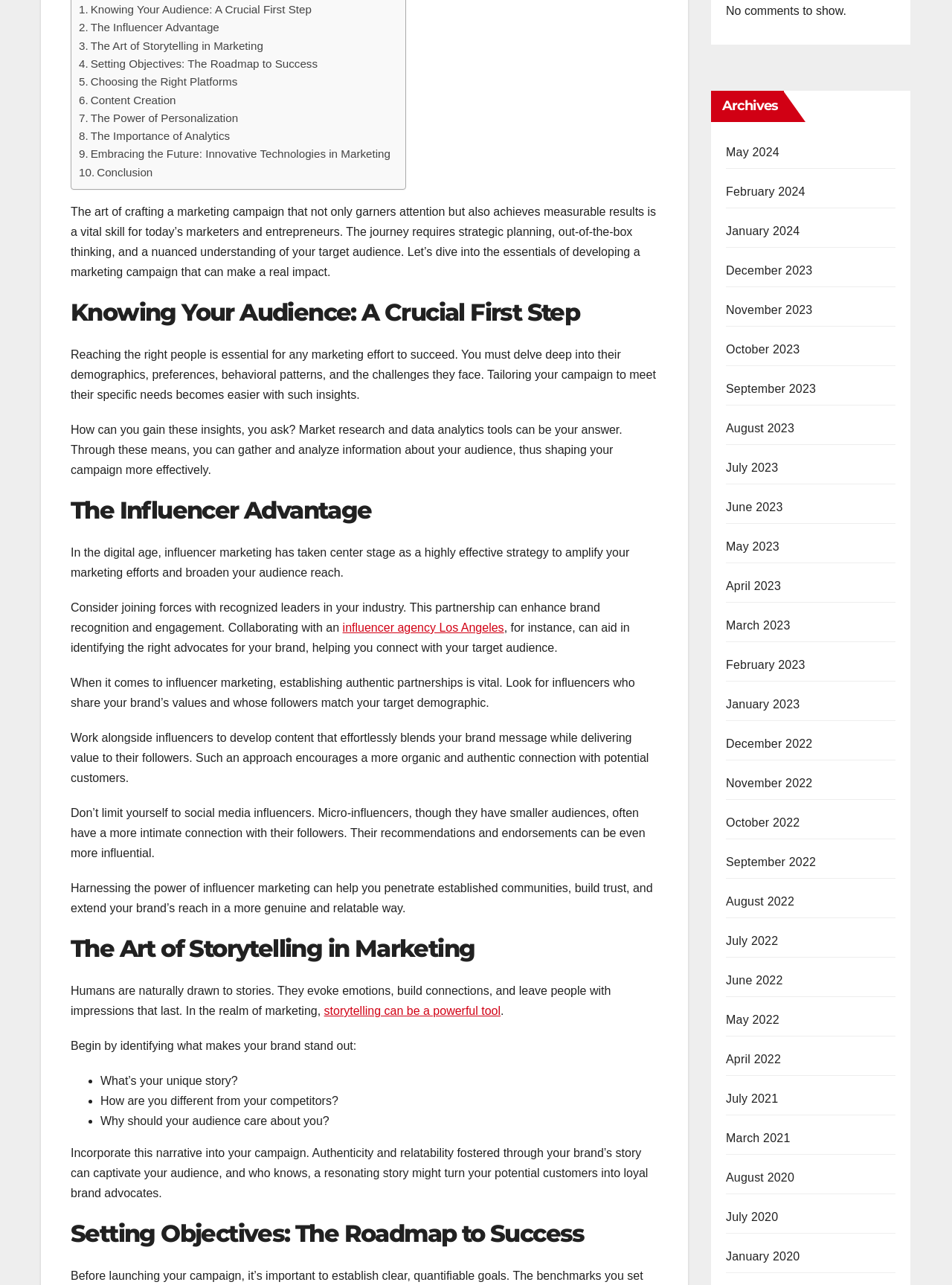Determine the bounding box coordinates of the element's region needed to click to follow the instruction: "Click on 'Knowing Your Audience: A Crucial First Step'". Provide these coordinates as four float numbers between 0 and 1, formatted as [left, top, right, bottom].

[0.083, 0.001, 0.327, 0.015]